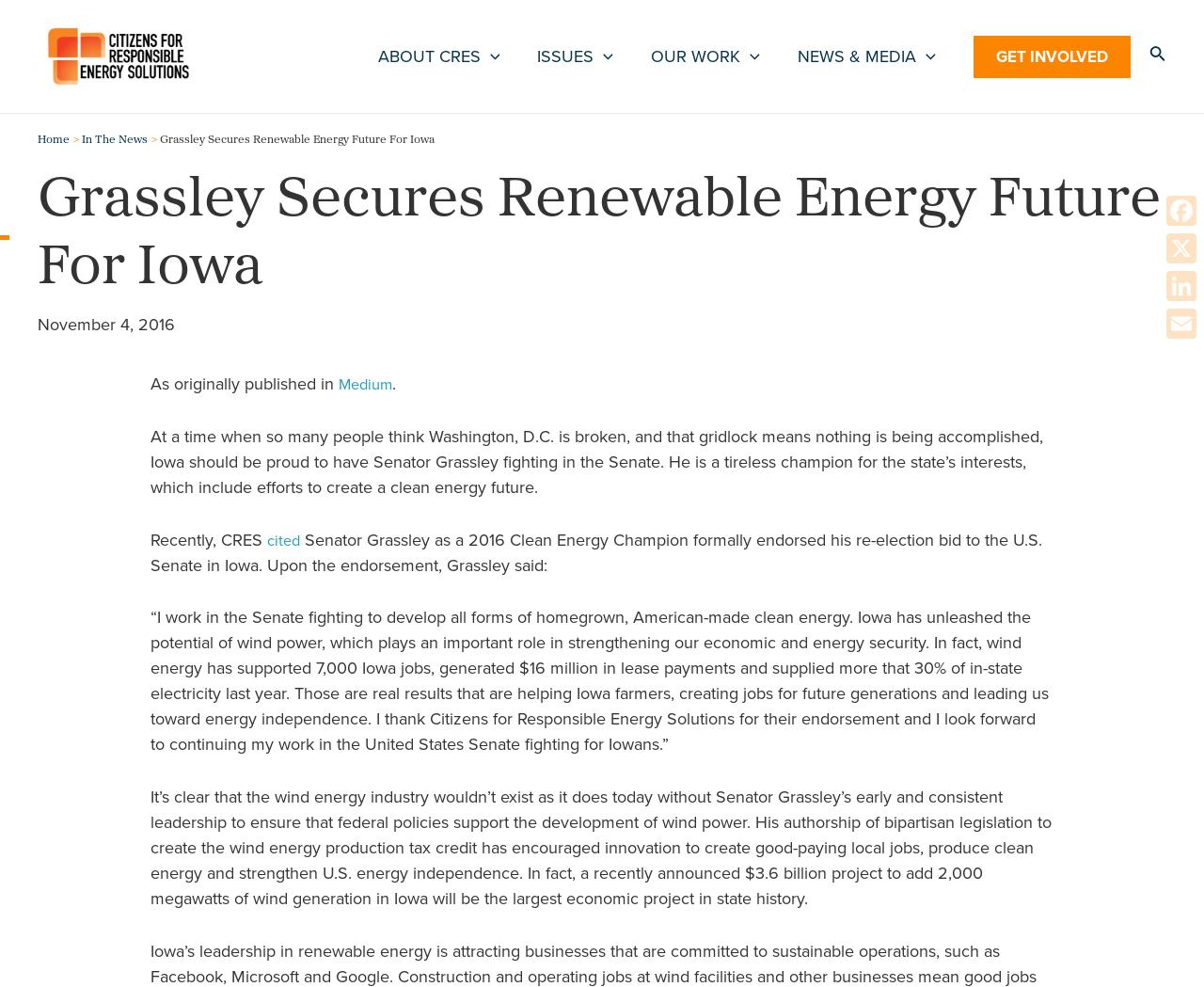Please identify the bounding box coordinates of the element I need to click to follow this instruction: "Visit the 'Medium' website".

[0.281, 0.377, 0.331, 0.401]